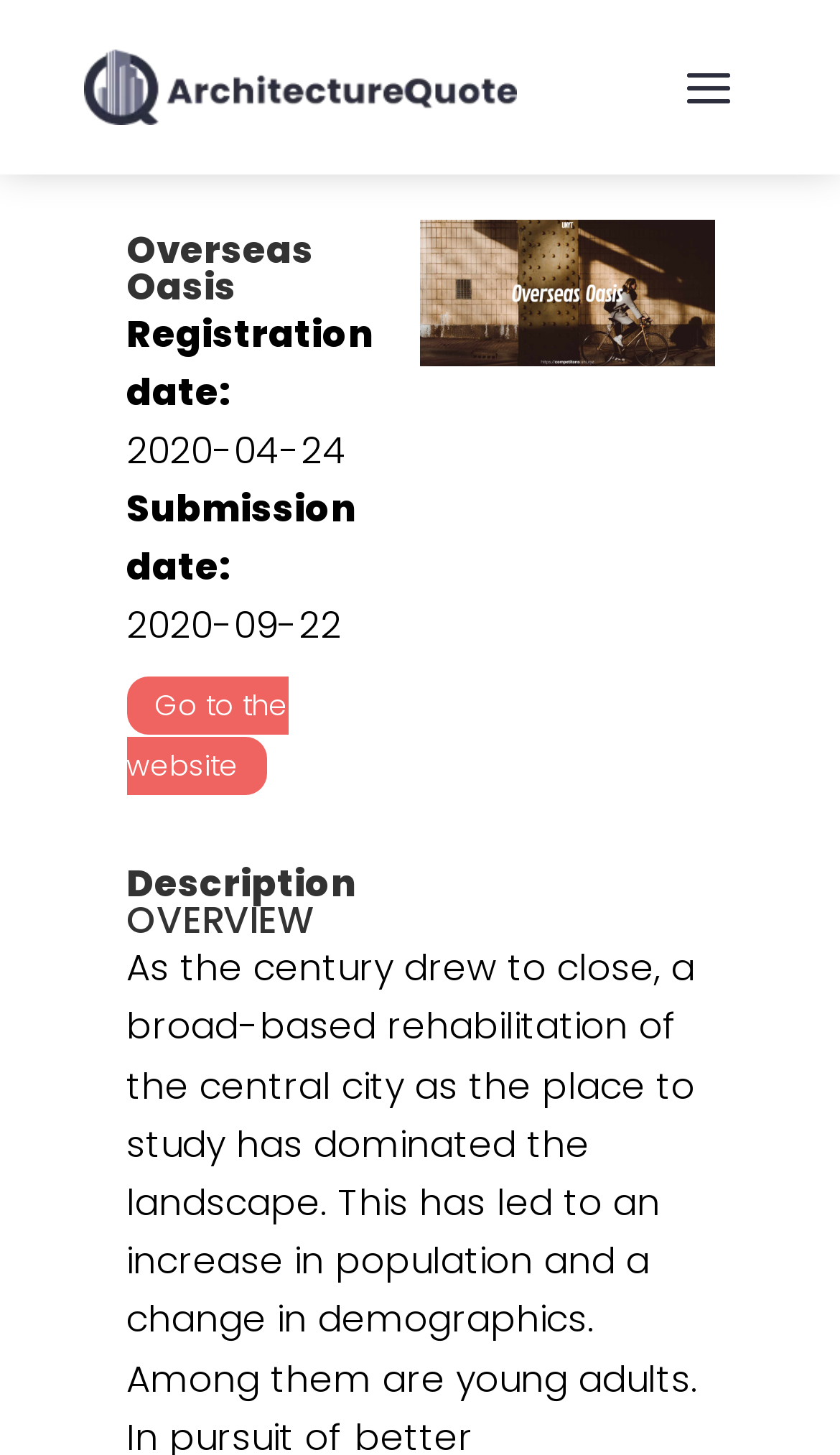Is there an image related to a competition?
Using the image as a reference, answer the question with a short word or phrase.

Yes